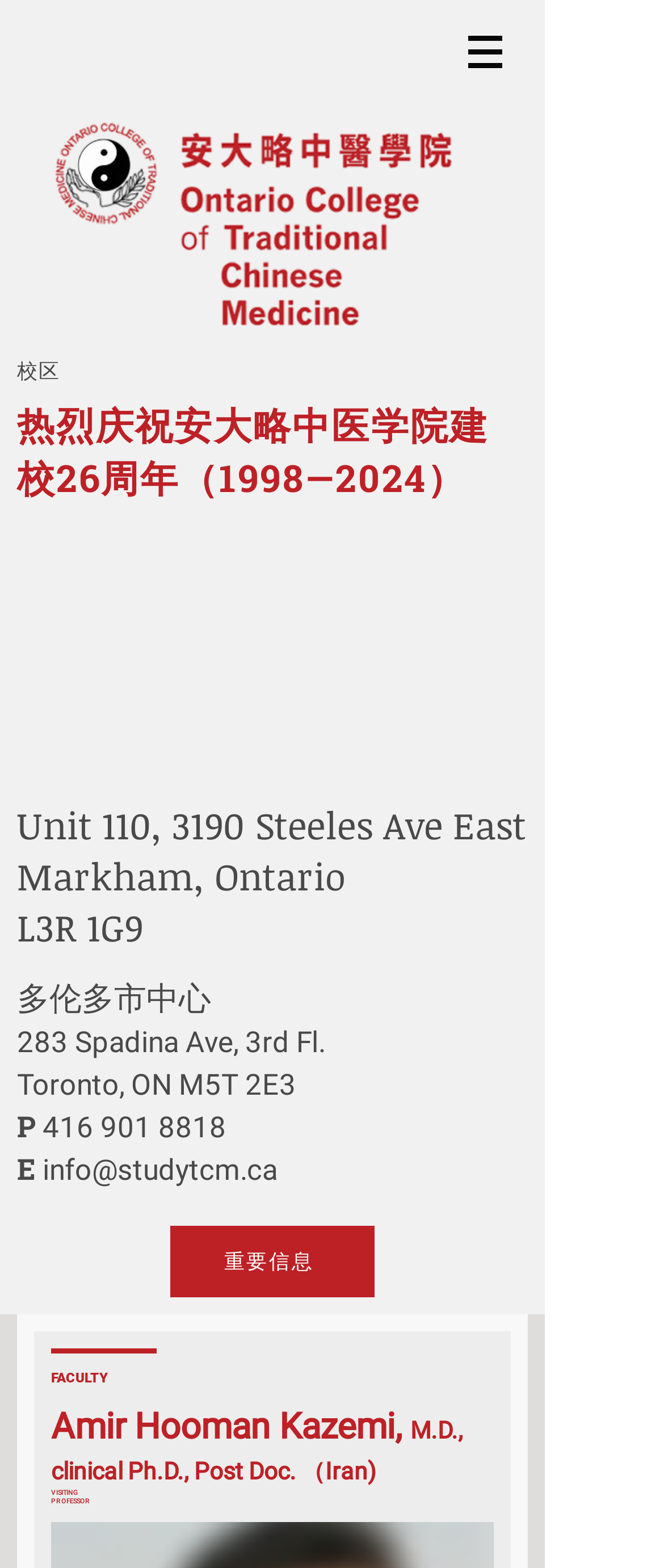Please respond in a single word or phrase: 
What is the title of the celebration?

热烈庆祝安大略中医学院建校26周年（1998—2024）